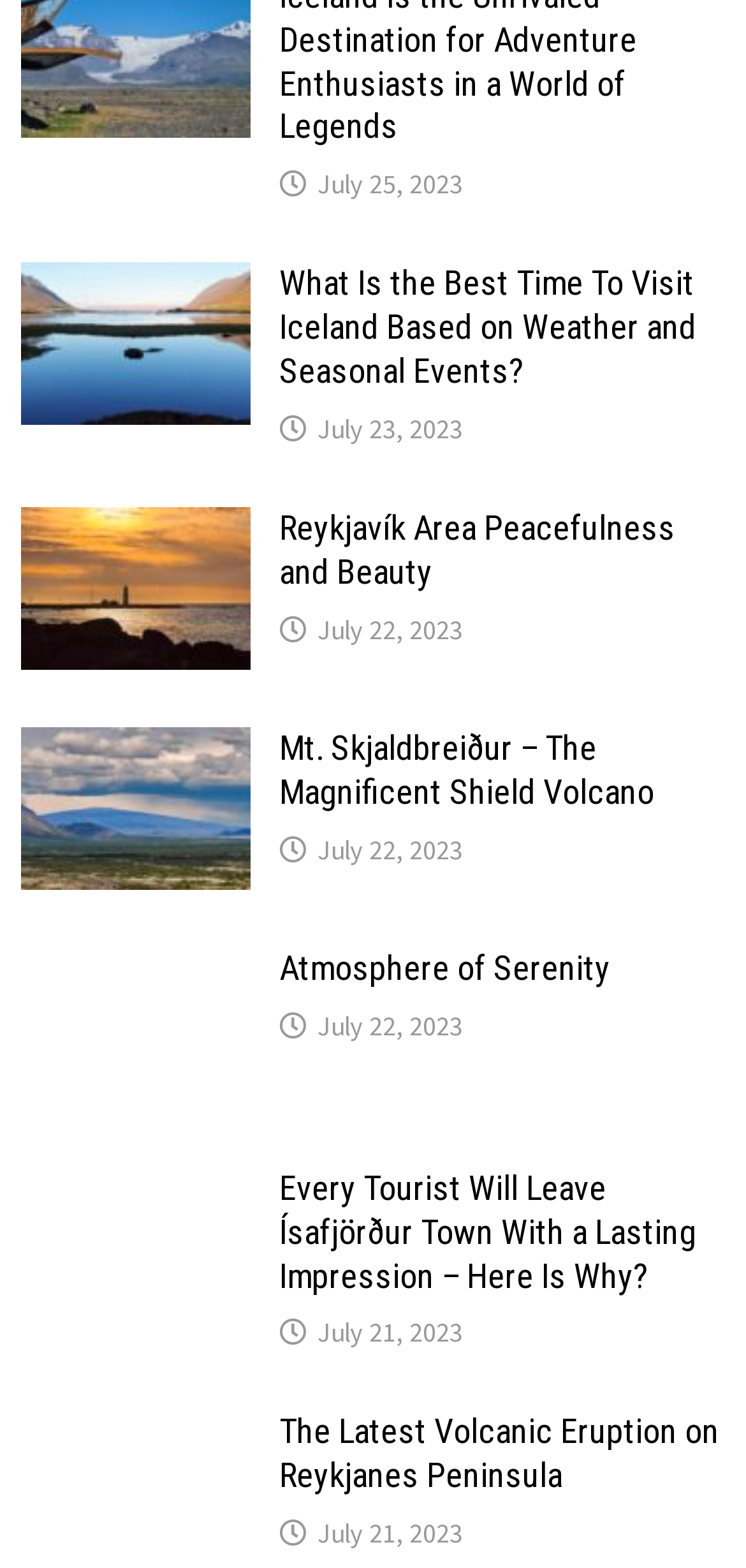Given the element description July 25, 2023July 25, 2023, identify the bounding box coordinates for the UI element on the webpage screenshot. The format should be (top-left x, top-left y, bottom-right x, bottom-right y), with values between 0 and 1.

[0.426, 0.106, 0.621, 0.128]